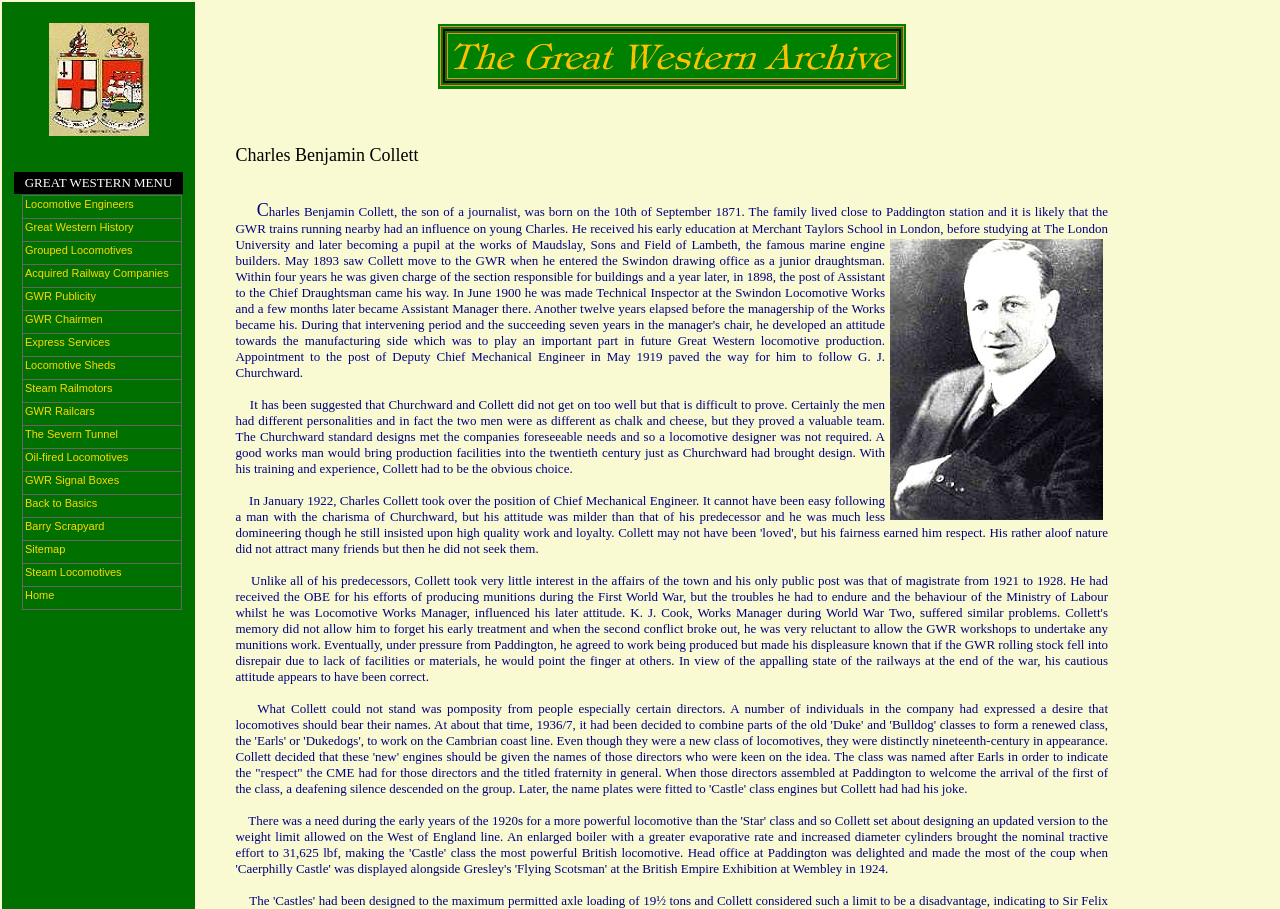Show the bounding box coordinates of the region that should be clicked to follow the instruction: "Click on 'Home'."

[0.017, 0.645, 0.142, 0.671]